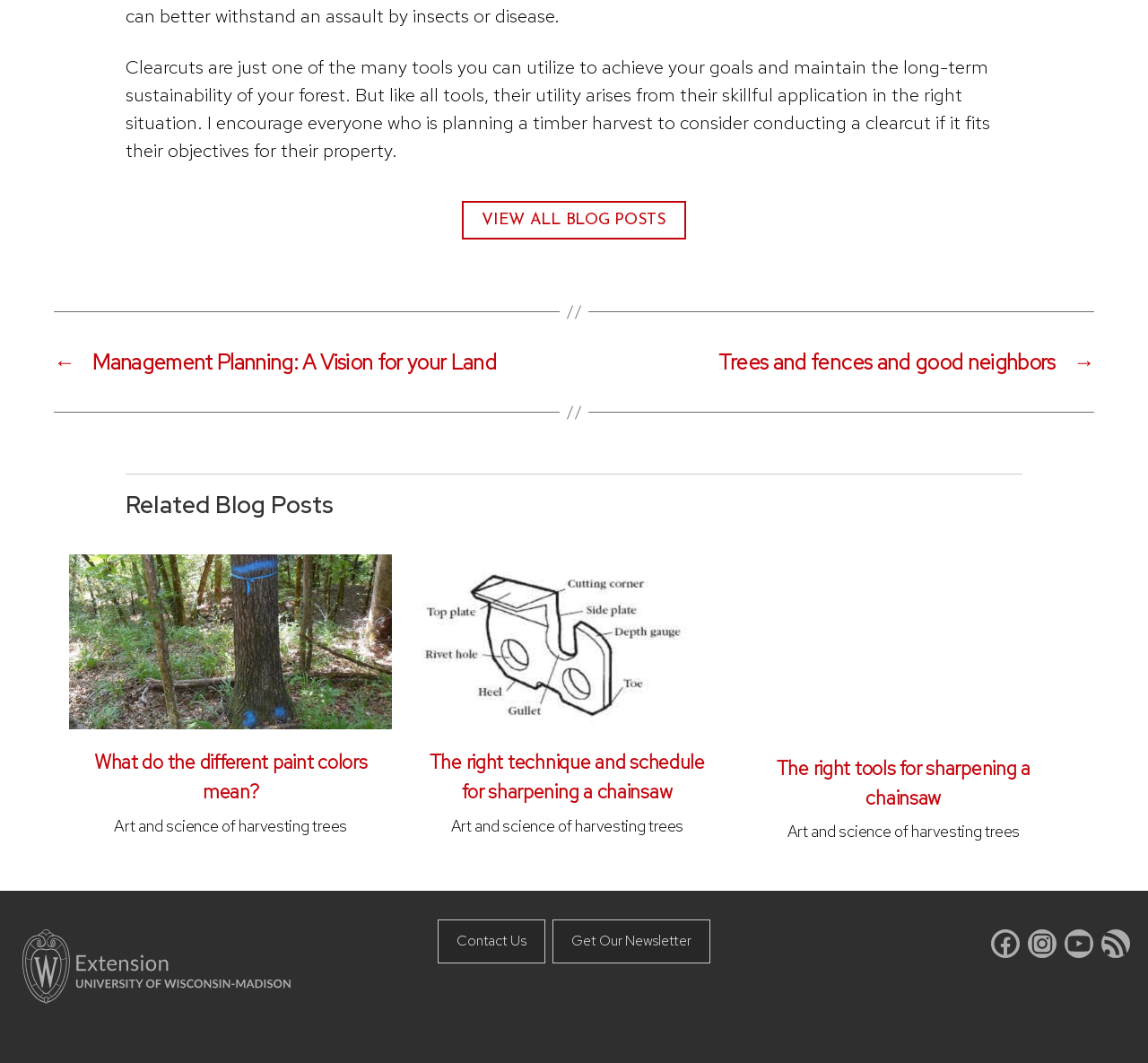Provide the bounding box coordinates, formatted as (top-left x, top-left y, bottom-right x, bottom-right y), with all values being floating point numbers between 0 and 1. Identify the bounding box of the UI element that matches the description: RSS Feed

[0.959, 0.875, 0.984, 0.902]